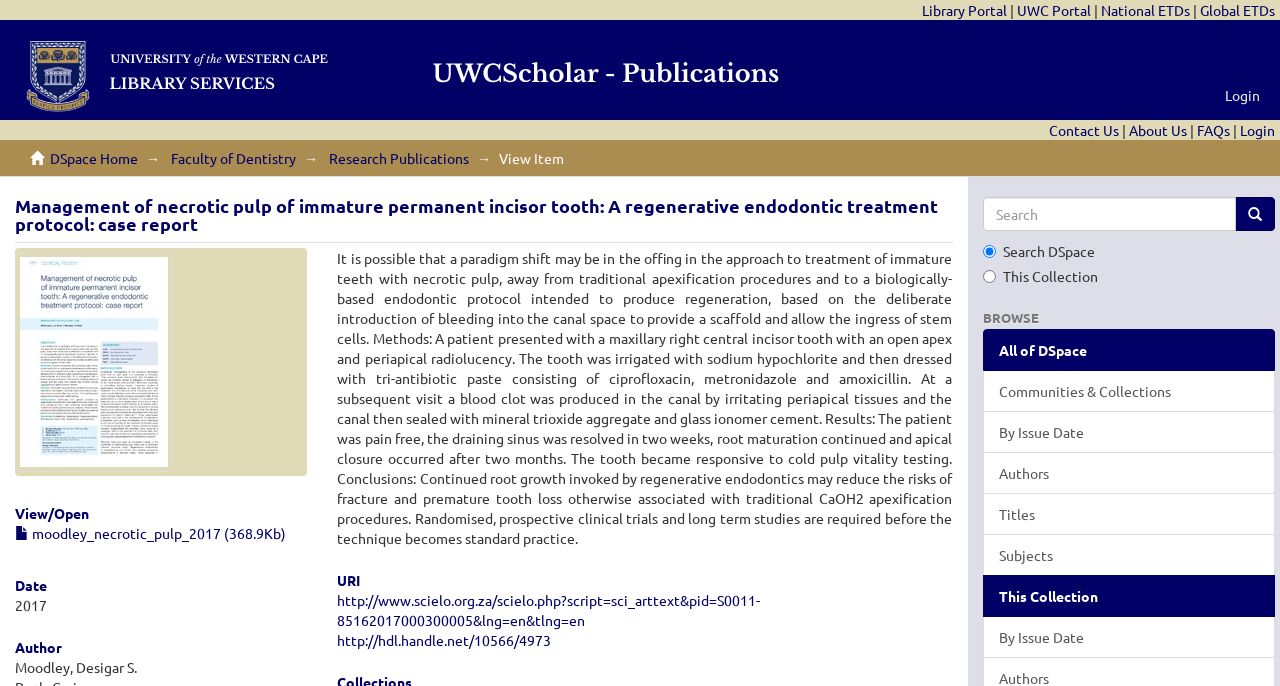Find and indicate the bounding box coordinates of the region you should select to follow the given instruction: "Search in the repository".

[0.768, 0.287, 0.966, 0.337]